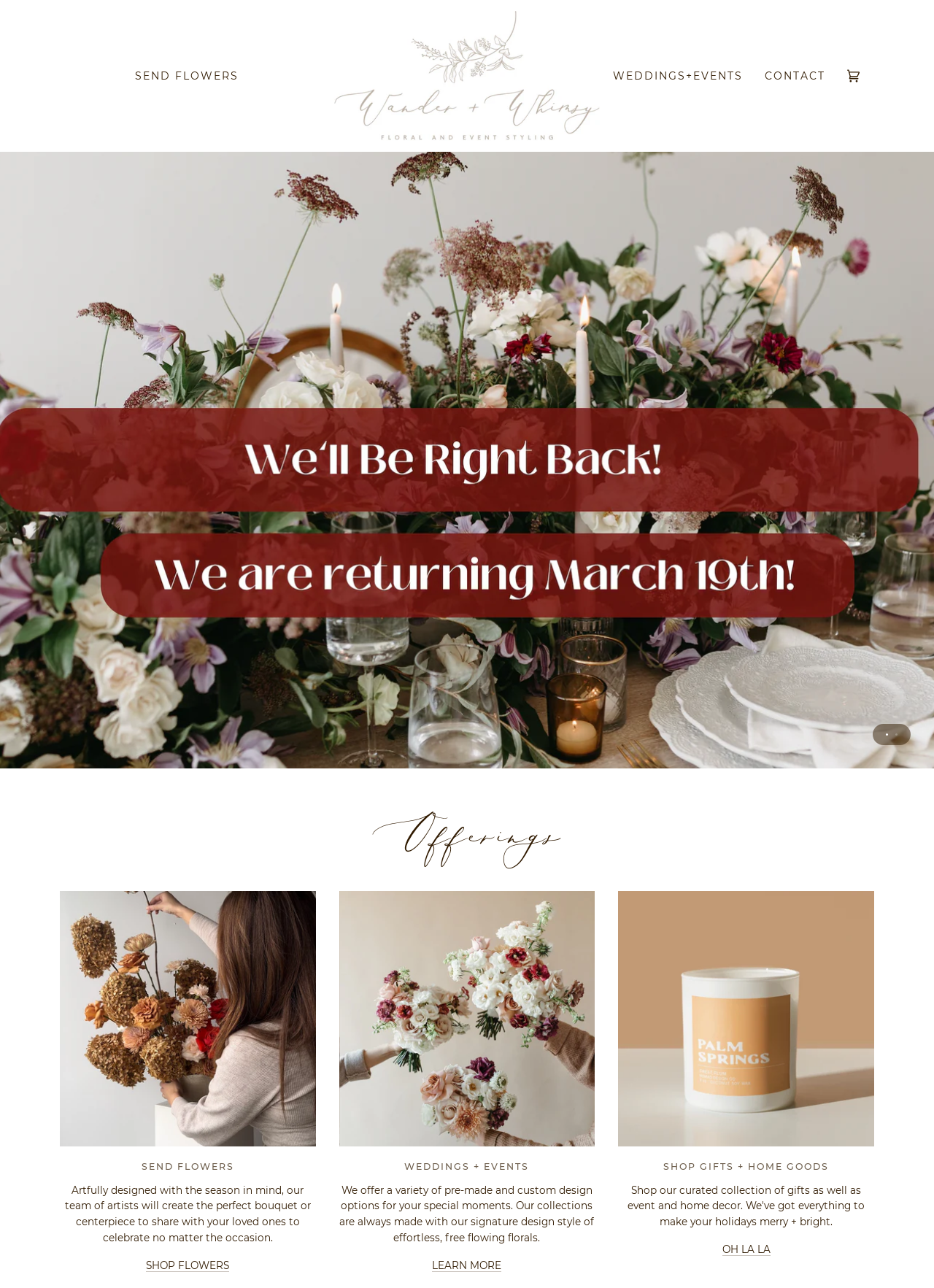Find the bounding box coordinates of the element you need to click on to perform this action: 'Learn more about WEDDINGS + EVENTS'. The coordinates should be represented by four float values between 0 and 1, in the format [left, top, right, bottom].

[0.463, 0.978, 0.537, 0.987]